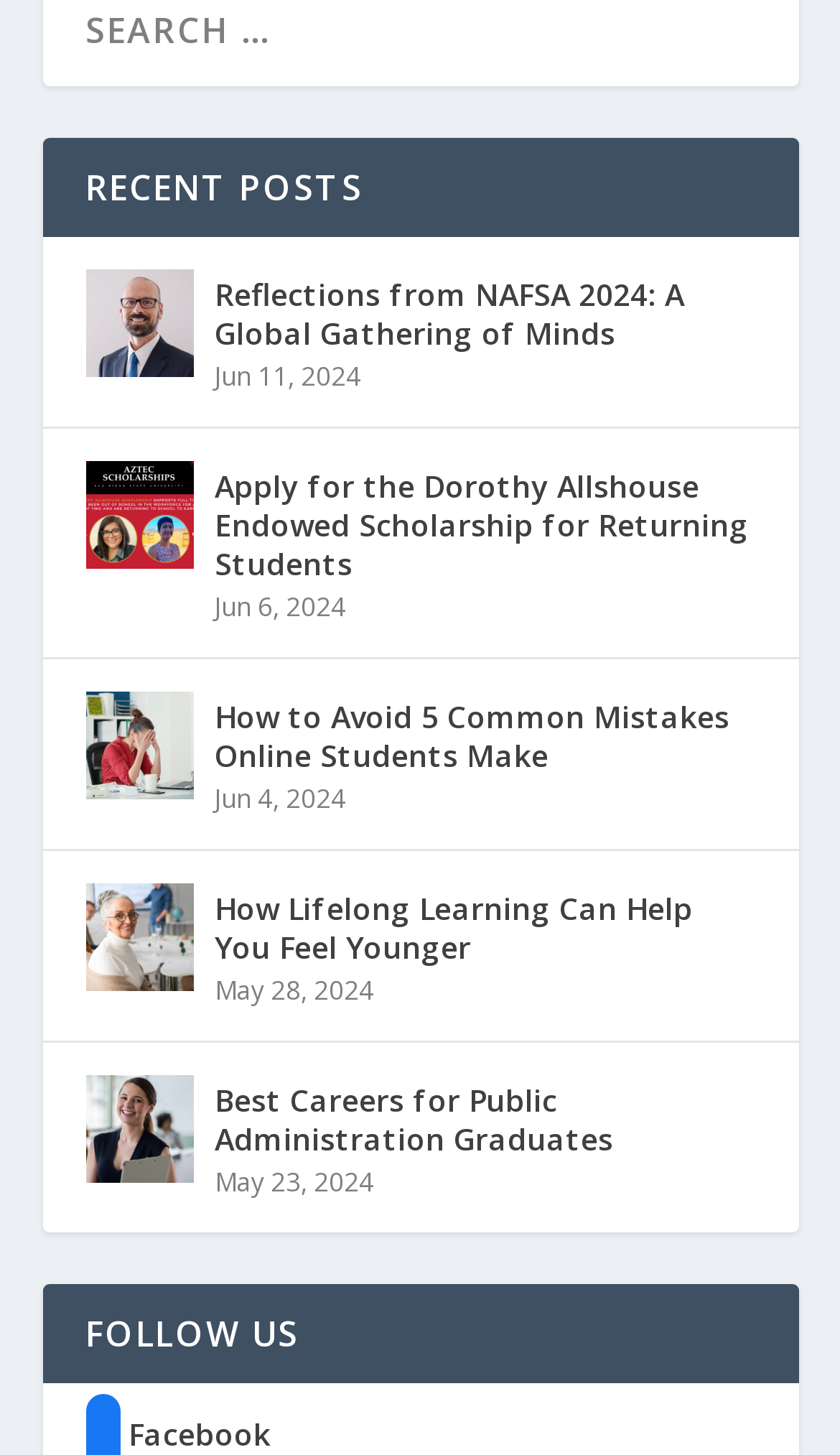Provide the bounding box coordinates of the area you need to click to execute the following instruction: "follow on Facebook".

[0.101, 0.971, 0.322, 0.999]